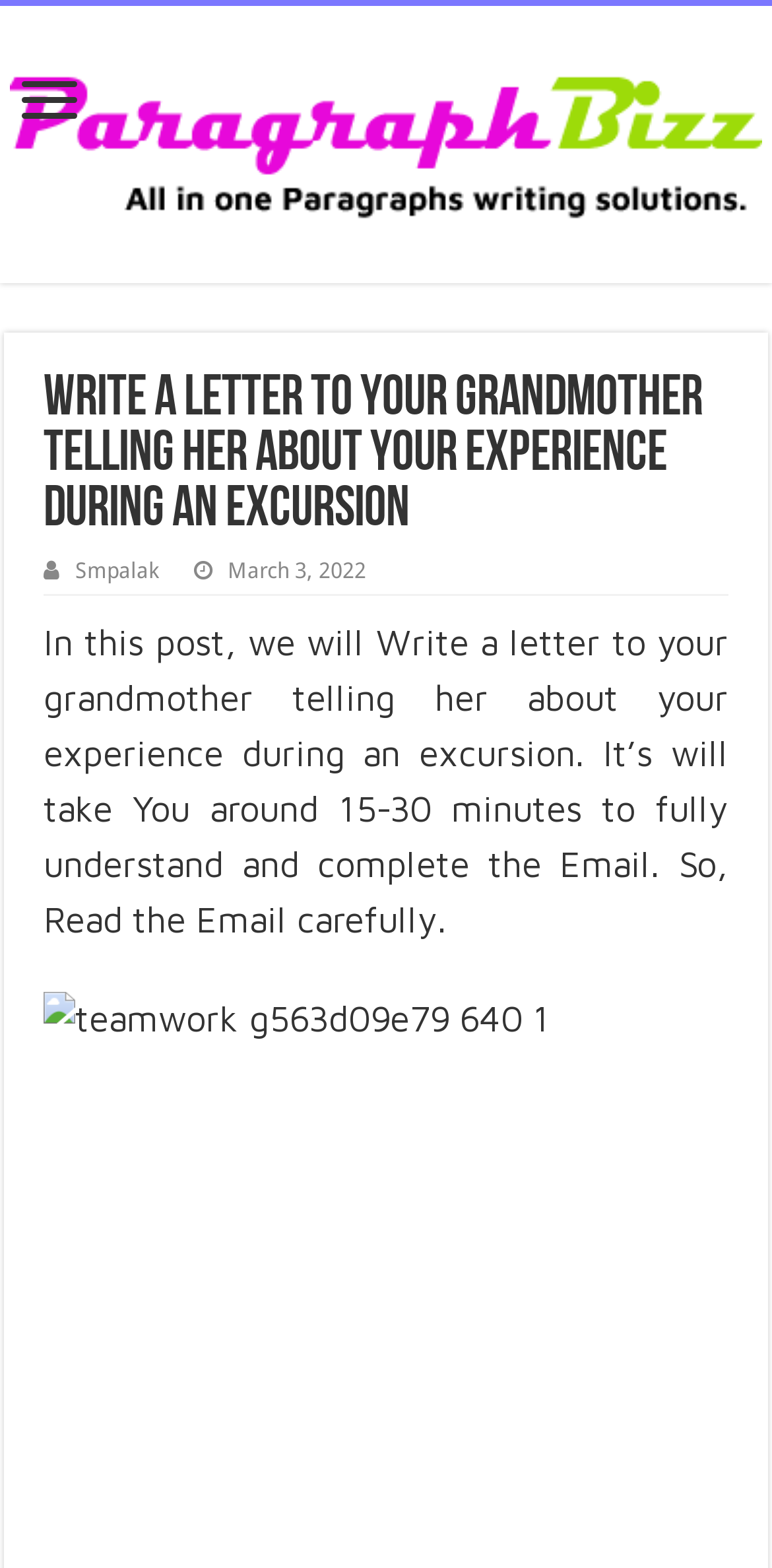Find the bounding box coordinates of the UI element according to this description: "title="Paragraph Bizz"".

[0.013, 0.058, 0.987, 0.119]